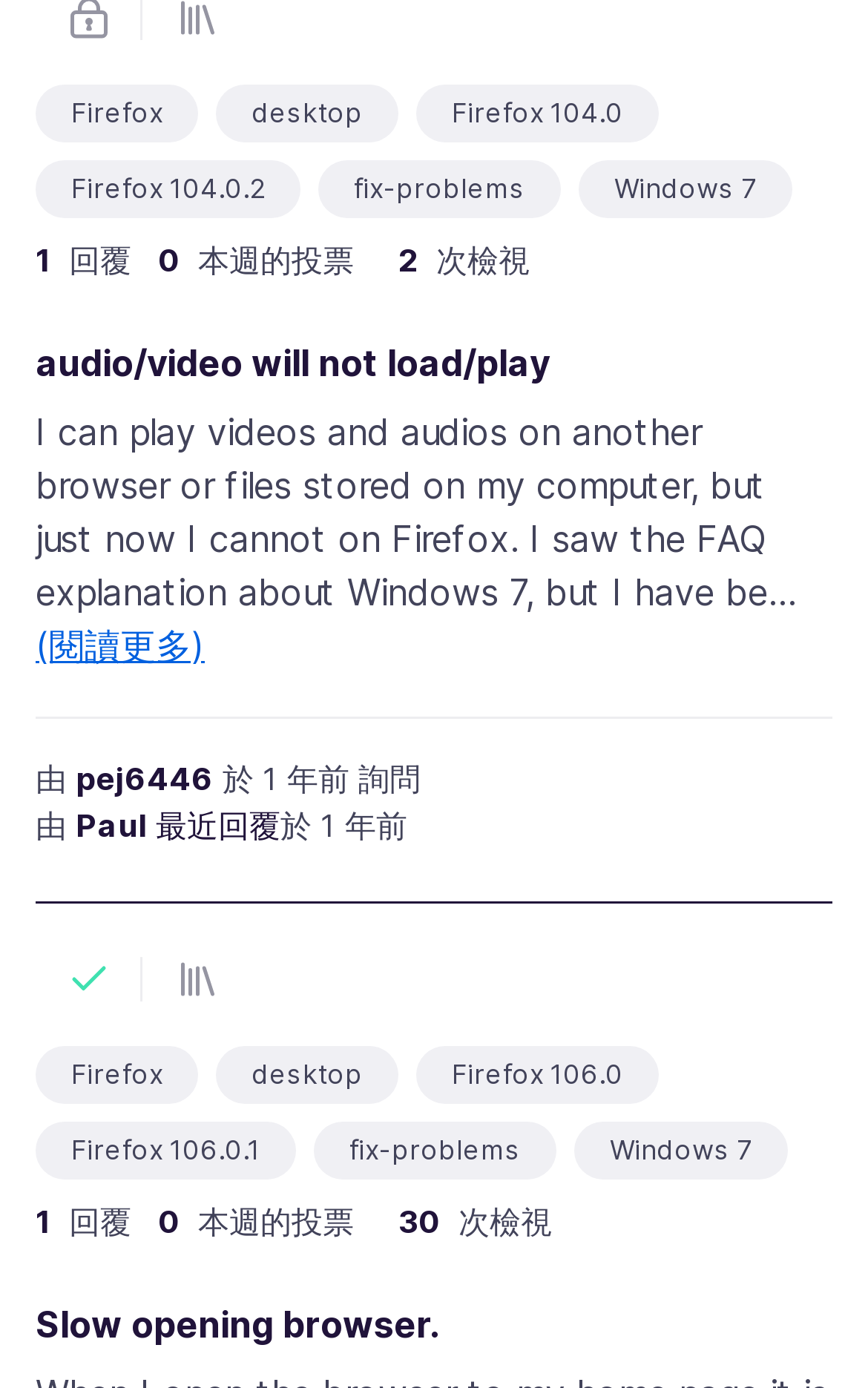What is the text of the first static text element?
Please answer using one word or phrase, based on the screenshot.

被鎖定